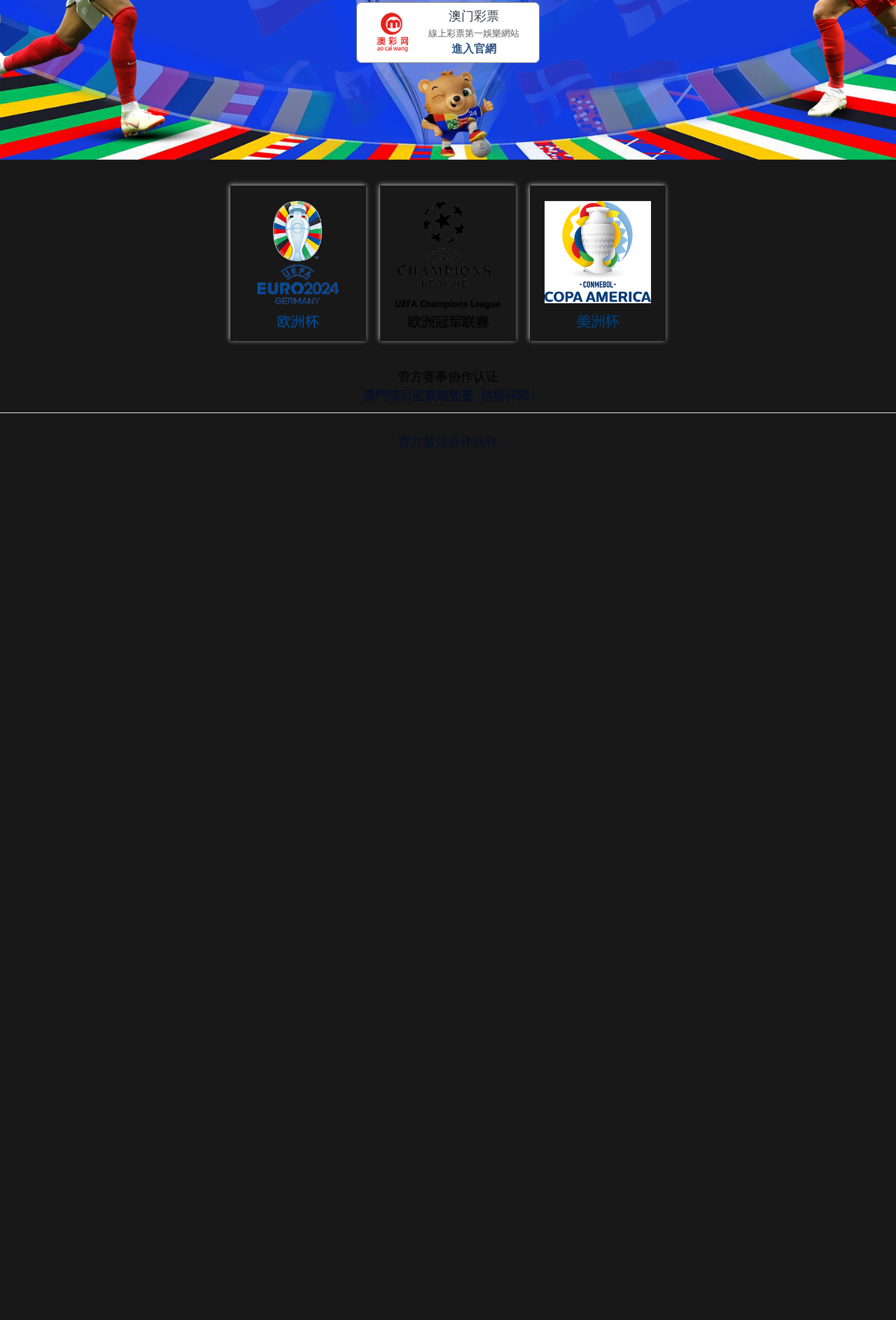Give the bounding box coordinates for the element described by: "Contact us".

None